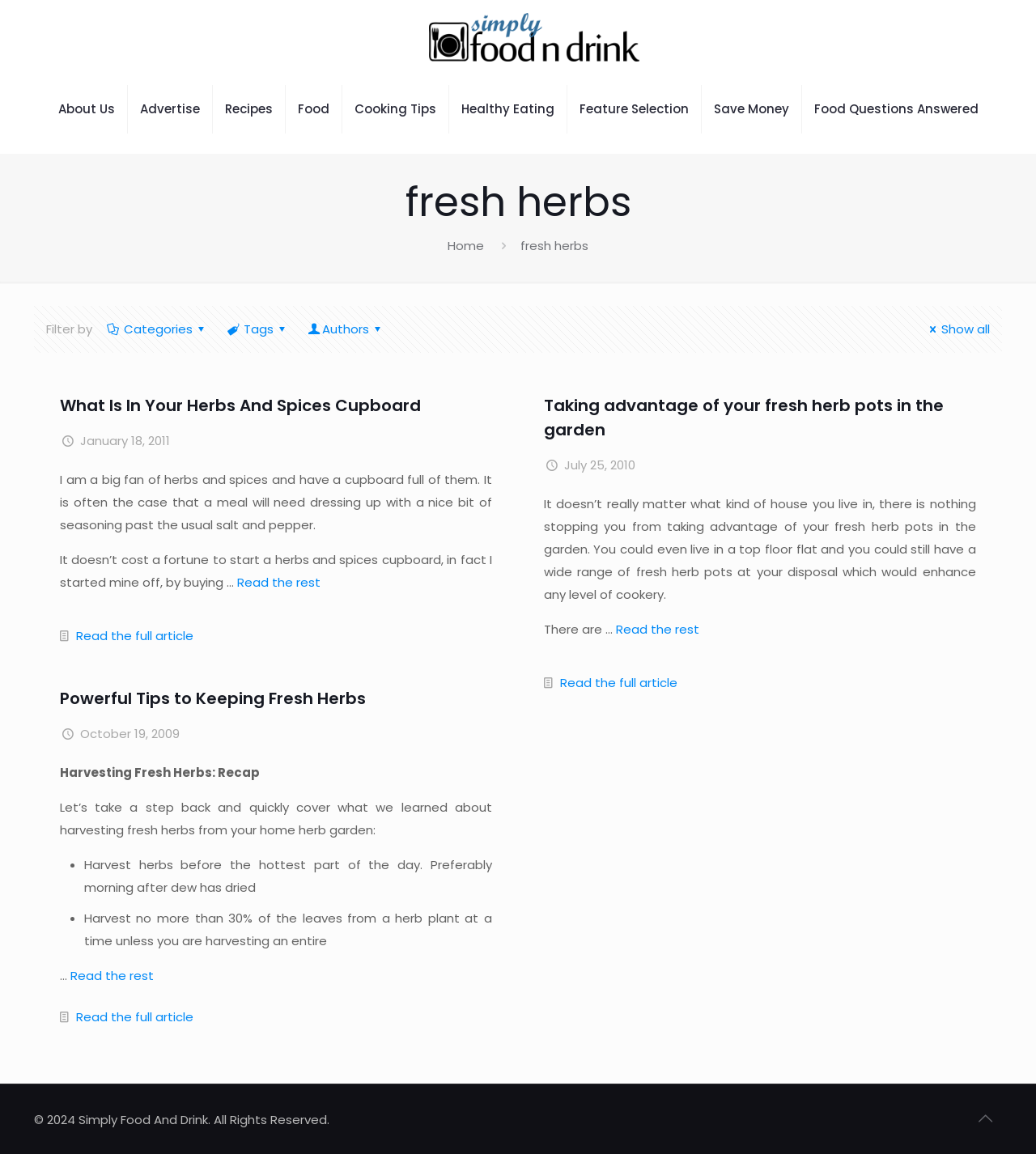Please specify the bounding box coordinates of the clickable region necessary for completing the following instruction: "Click the 'Recipes' link". The coordinates must consist of four float numbers between 0 and 1, i.e., [left, top, right, bottom].

[0.205, 0.063, 0.275, 0.126]